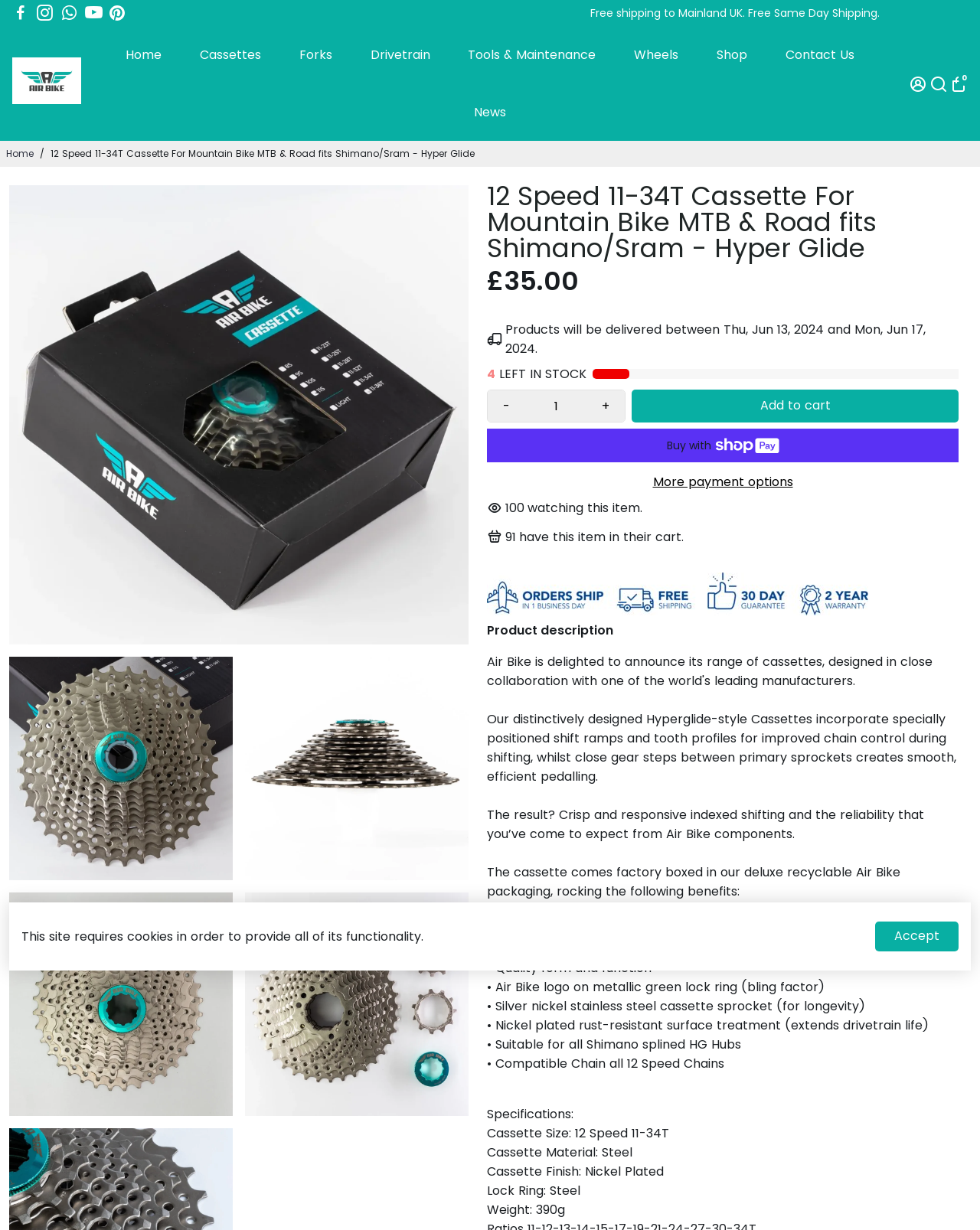Please indicate the bounding box coordinates of the element's region to be clicked to achieve the instruction: "Click the 'Home' link". Provide the coordinates as four float numbers between 0 and 1, i.e., [left, top, right, bottom].

[0.113, 0.021, 0.181, 0.068]